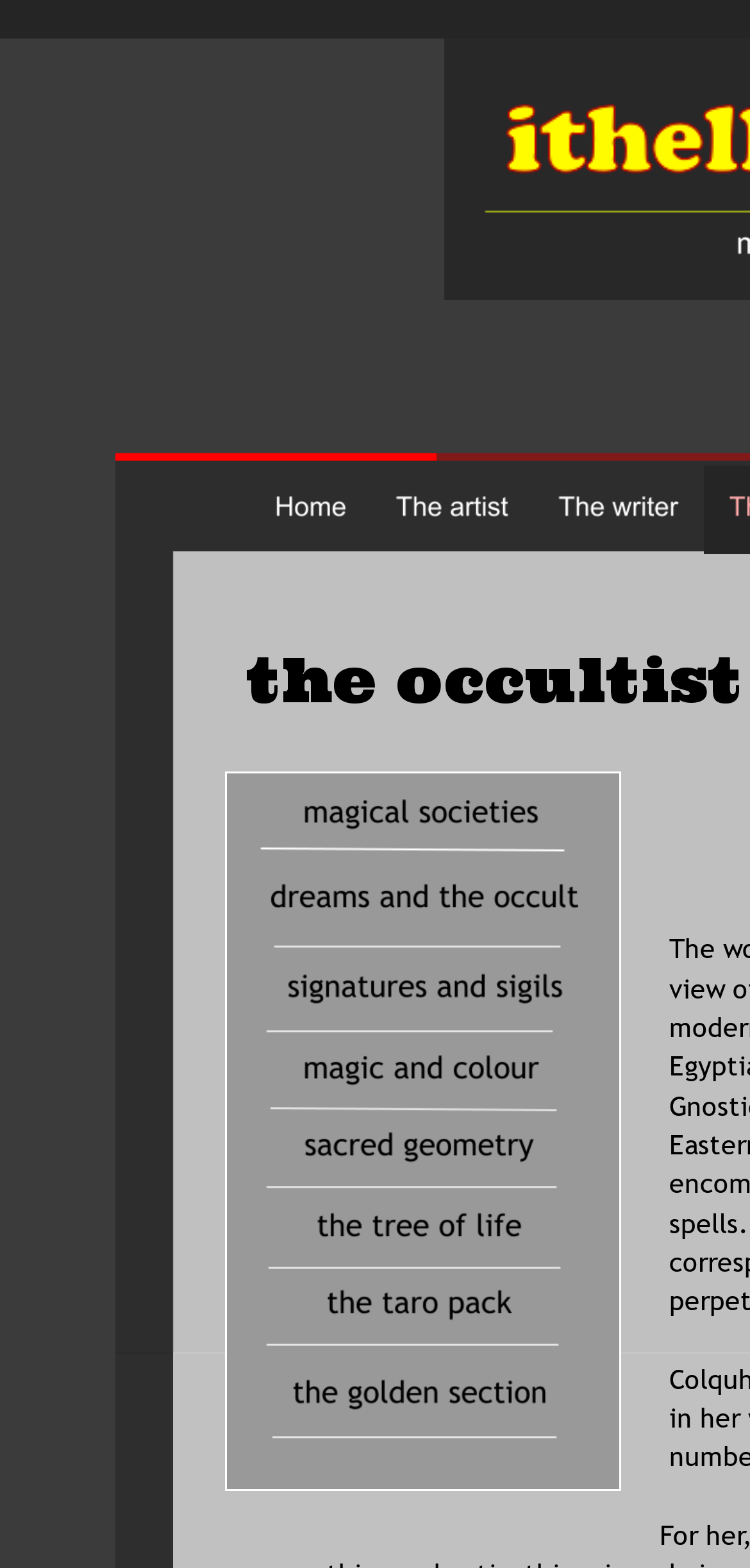What is the topic of the last image on the webpage?
Using the visual information from the image, give a one-word or short-phrase answer.

The golden section